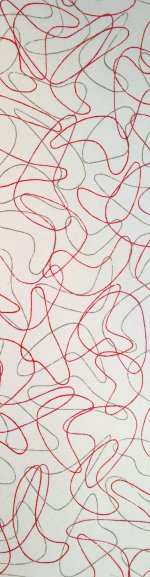Respond with a single word or short phrase to the following question: 
What is the theme of the webpage?

Hollywood and hacker culture